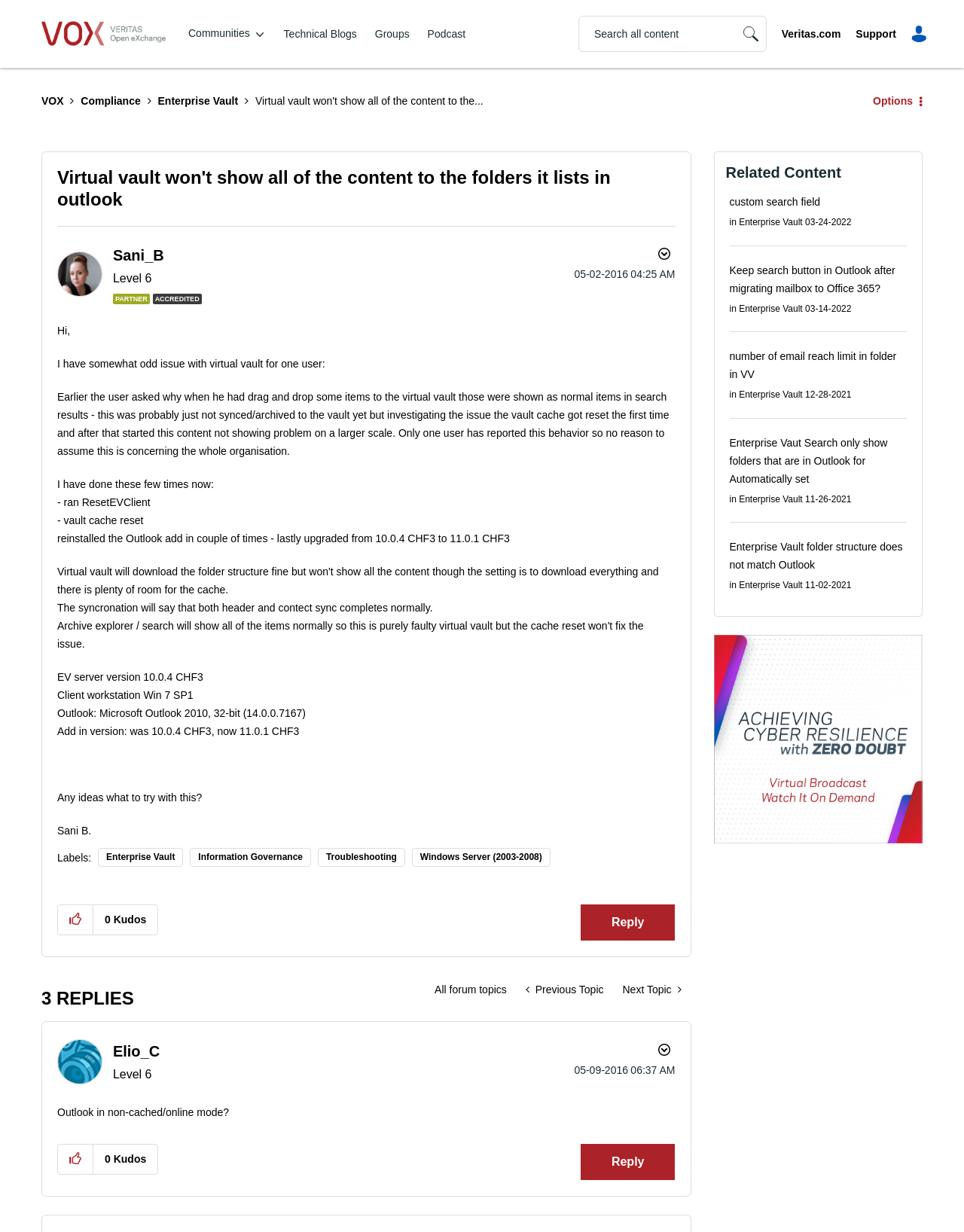Specify the bounding box coordinates of the region I need to click to perform the following instruction: "Reply to Virtual vault won't show all of the content to the folders it lists in outlook post". The coordinates must be four float numbers in the range of 0 to 1, i.e., [left, top, right, bottom].

[0.602, 0.734, 0.7, 0.763]